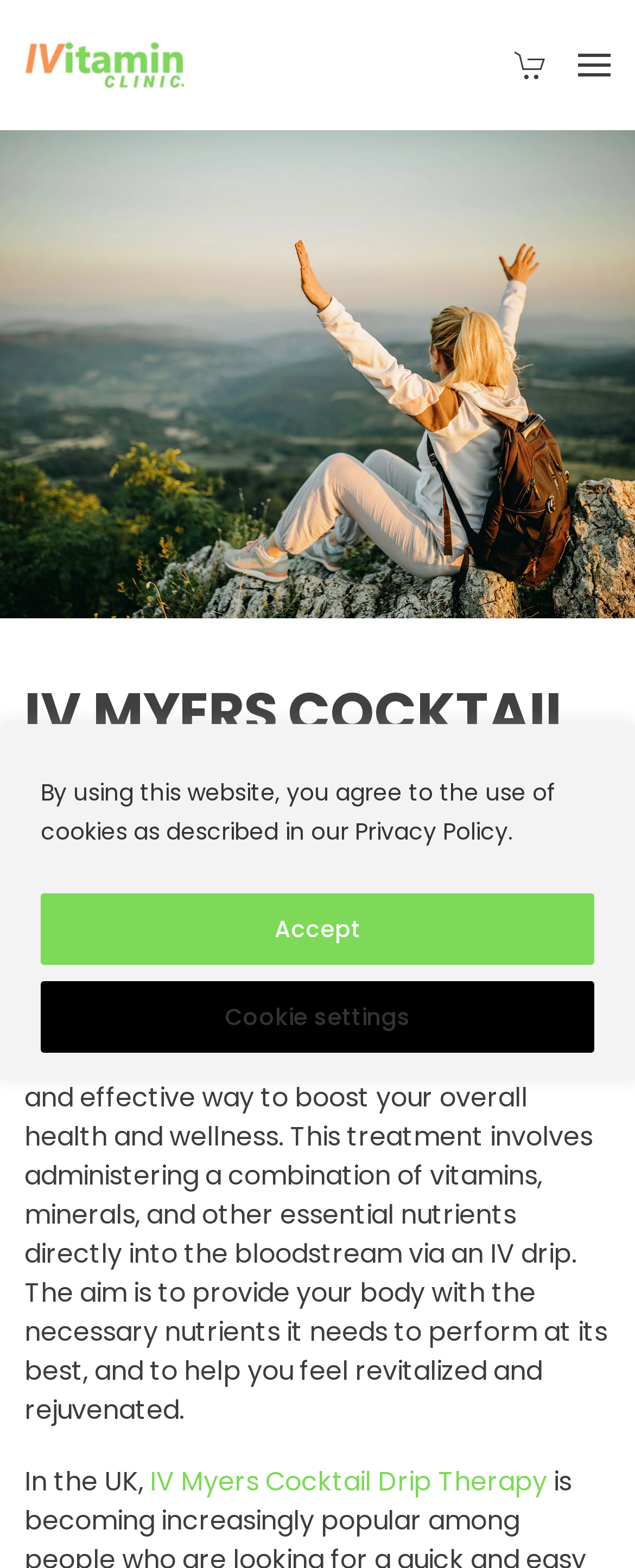Please answer the following question using a single word or phrase: 
What is the image description of the first image in the carousel?

Modified Myers Plus treatment